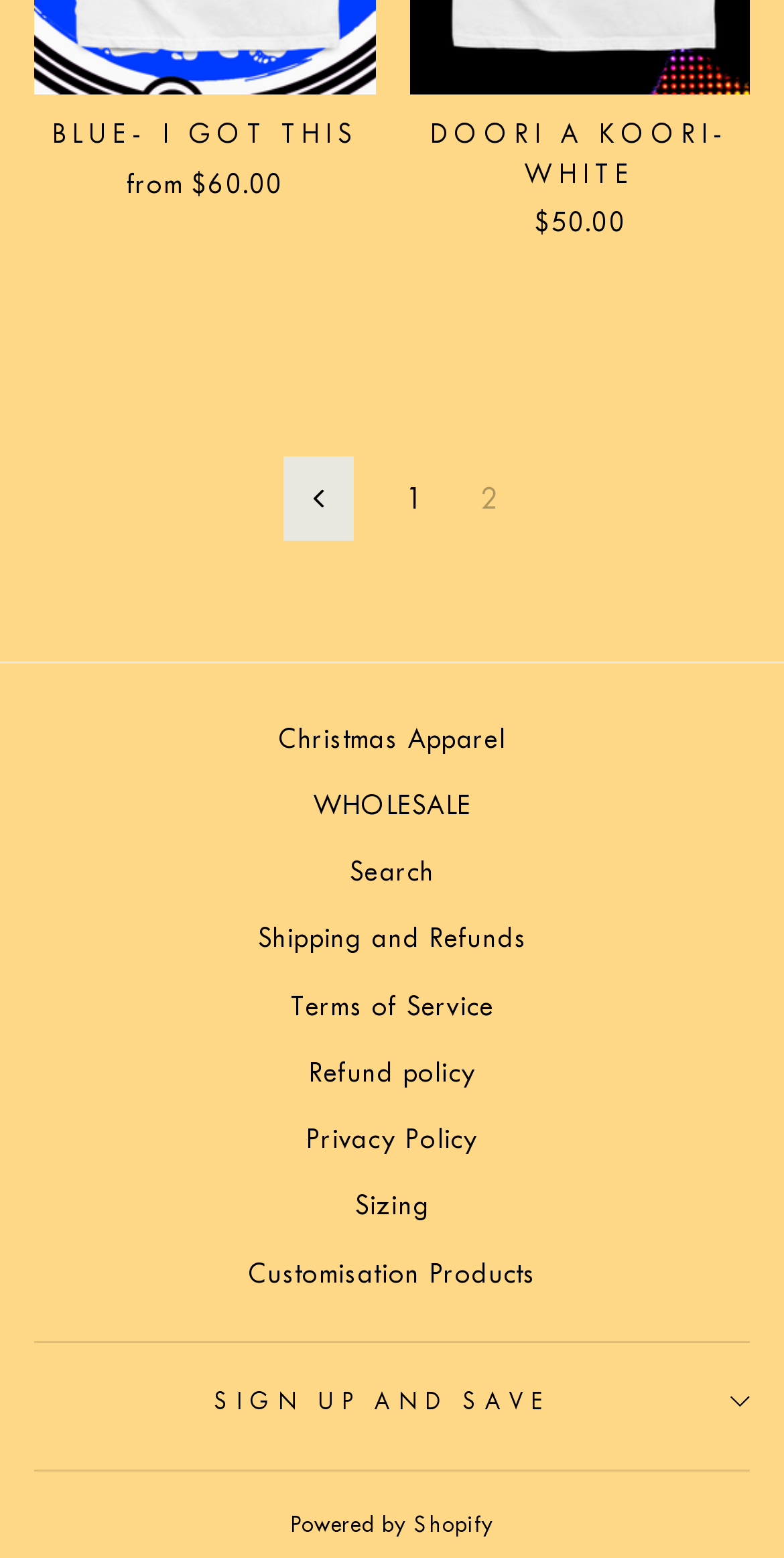From the screenshot, find the bounding box of the UI element matching this description: "Blue- I GOT THISfrom $60.00". Supply the bounding box coordinates in the form [left, top, right, bottom], each a float between 0 and 1.

[0.044, 0.061, 0.478, 0.139]